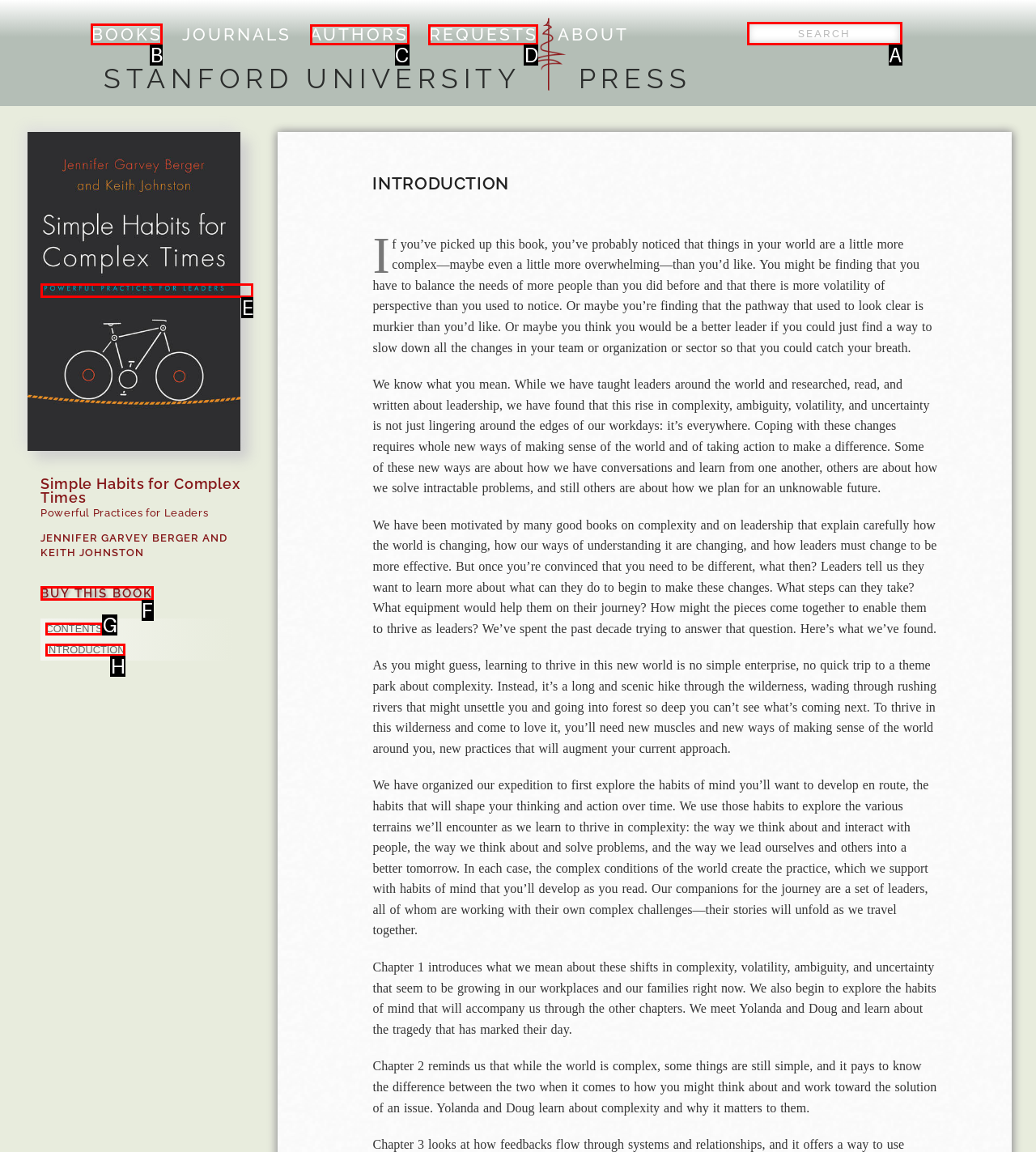Tell me which one HTML element I should click to complete the following task: Go to the BOOKS section
Answer with the option's letter from the given choices directly.

B